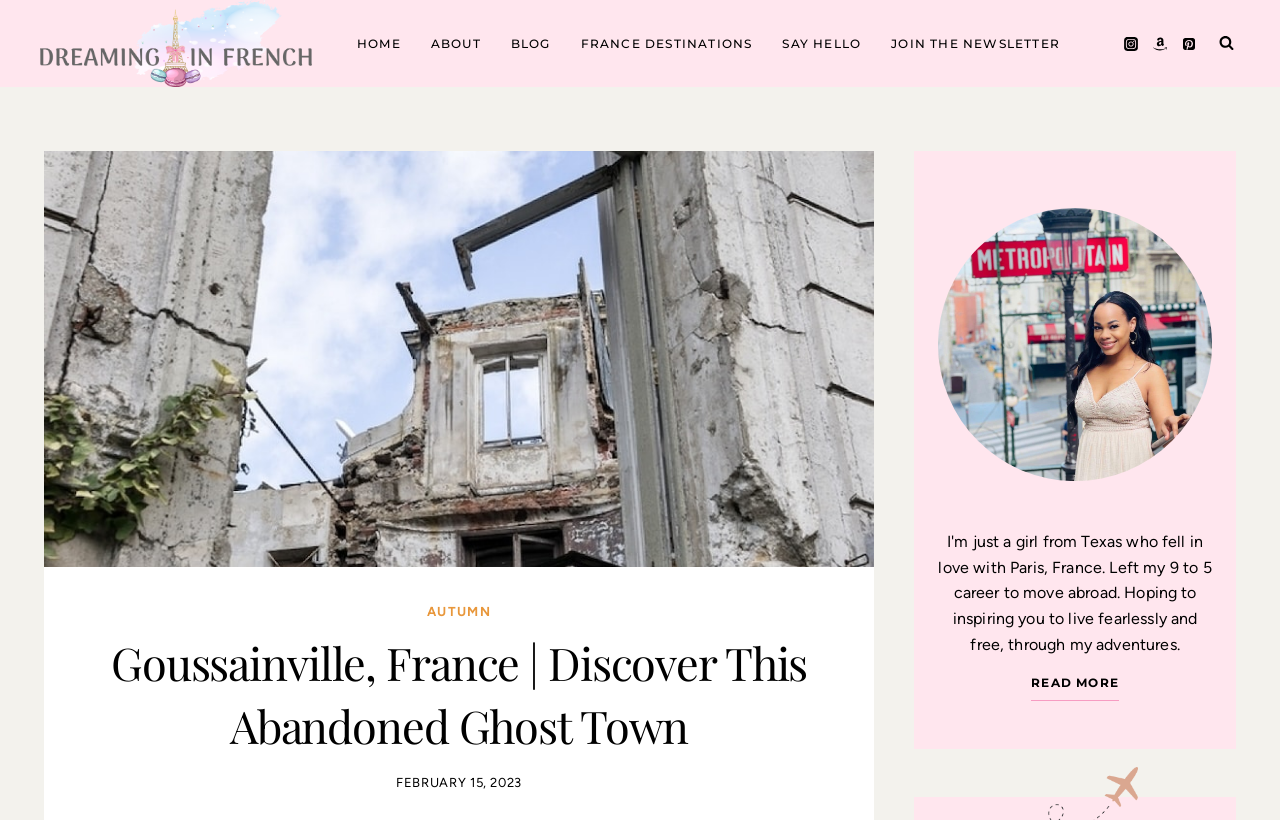Locate the heading on the webpage and return its text.

Goussainville, France | Discover This Abandoned Ghost Town